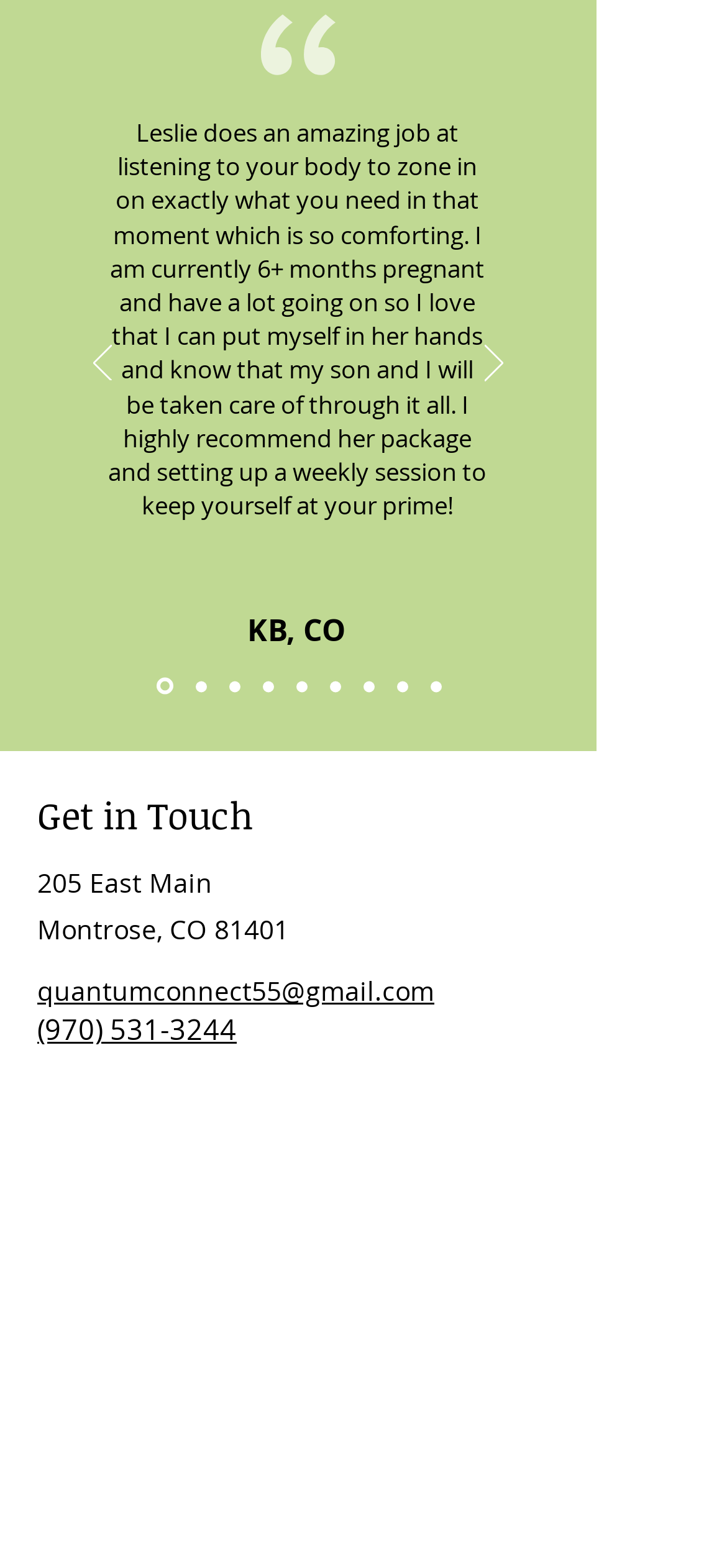What is the occupation of the person mentioned in the testimonial?
Analyze the image and deliver a detailed answer to the question.

The testimonial mentions 'I am currently 6+ months pregnant and have a lot going on', which implies that the person is a pregnant woman. Although the occupation is not explicitly mentioned, based on the context, it can be inferred that the person is a pregnant woman.